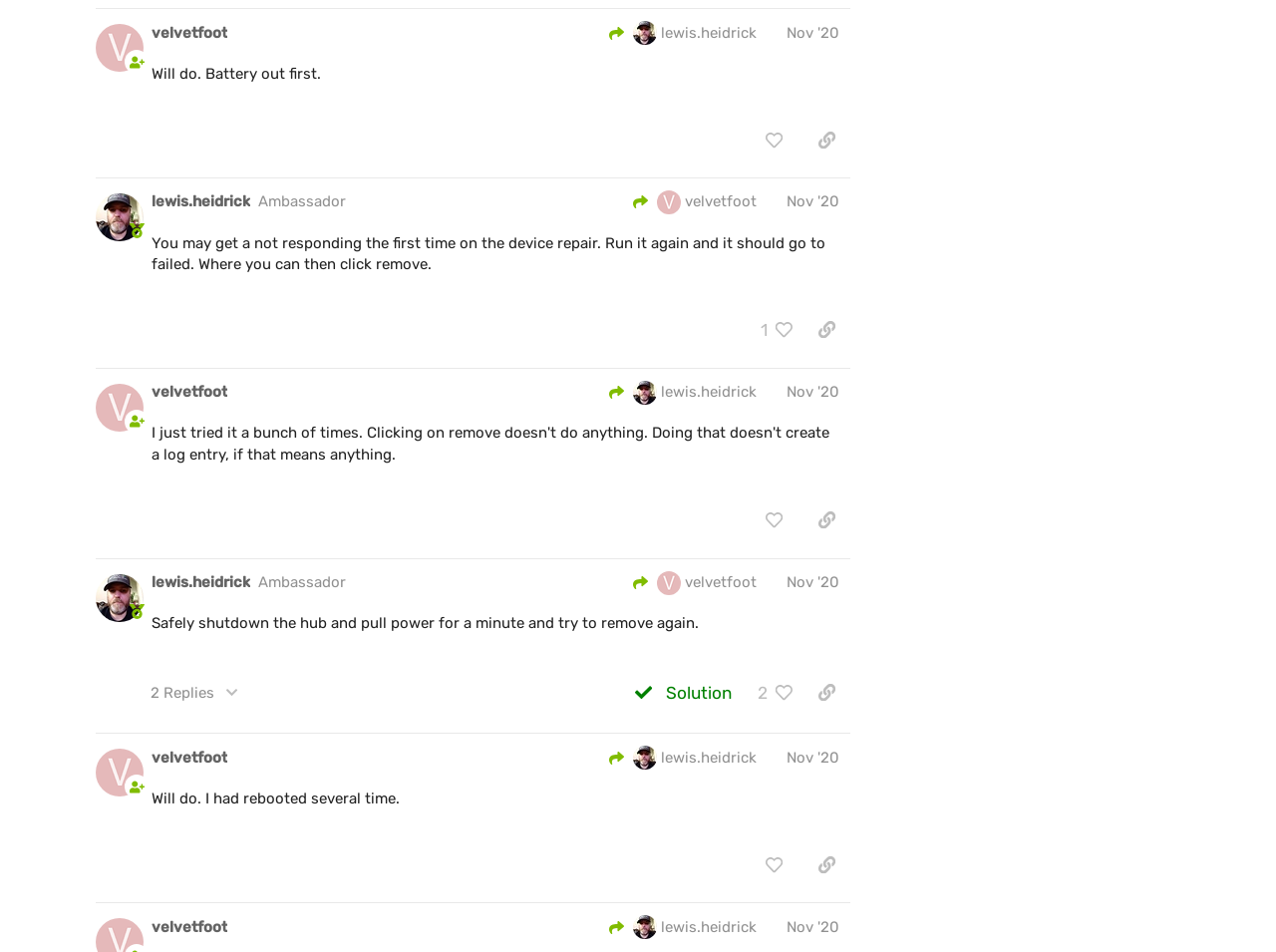Answer the question below using just one word or a short phrase: 
Who replied to post #10?

2 people